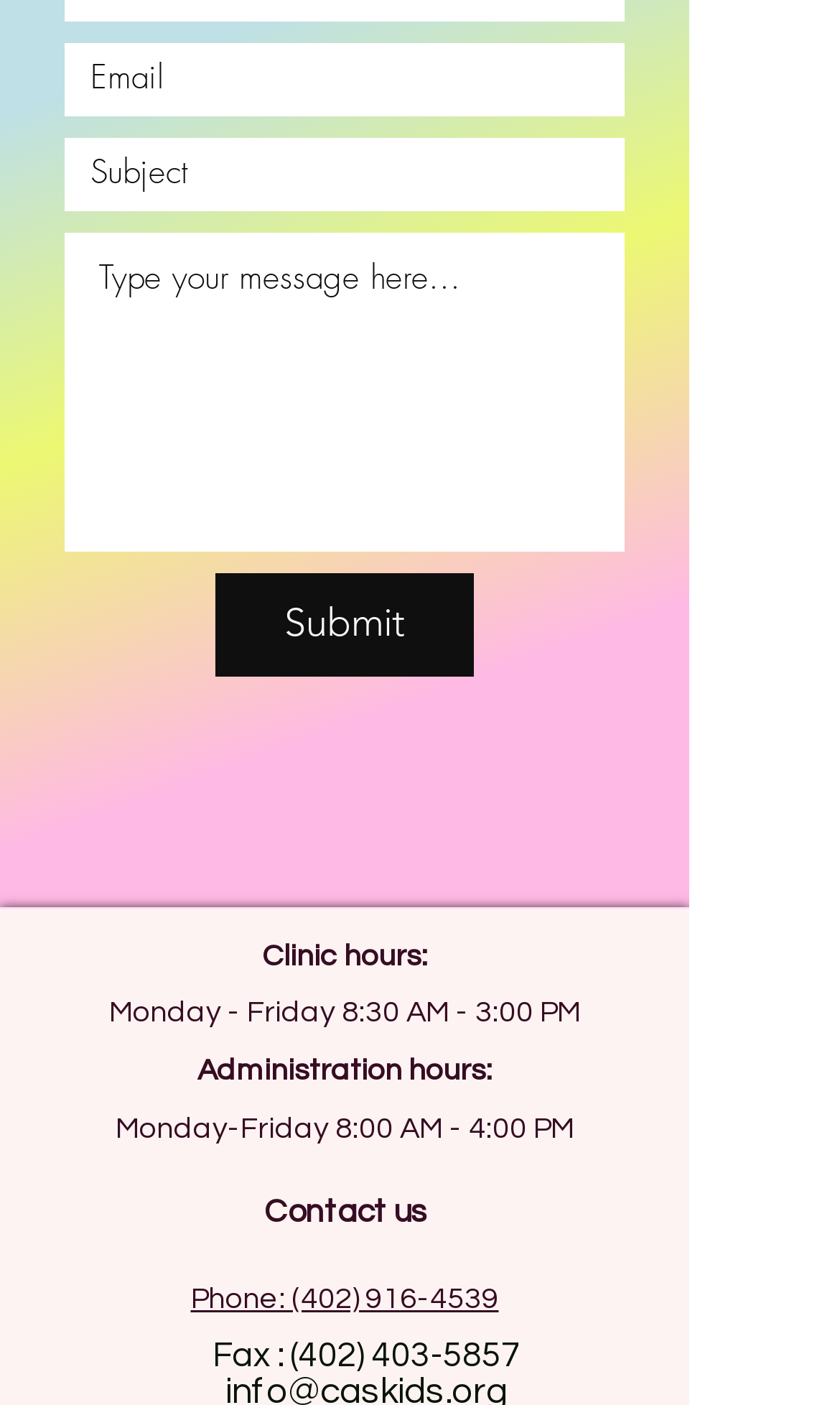Provide the bounding box for the UI element matching this description: "aria-label="Subject" name="subject" placeholder="Subject"".

[0.077, 0.098, 0.744, 0.15]